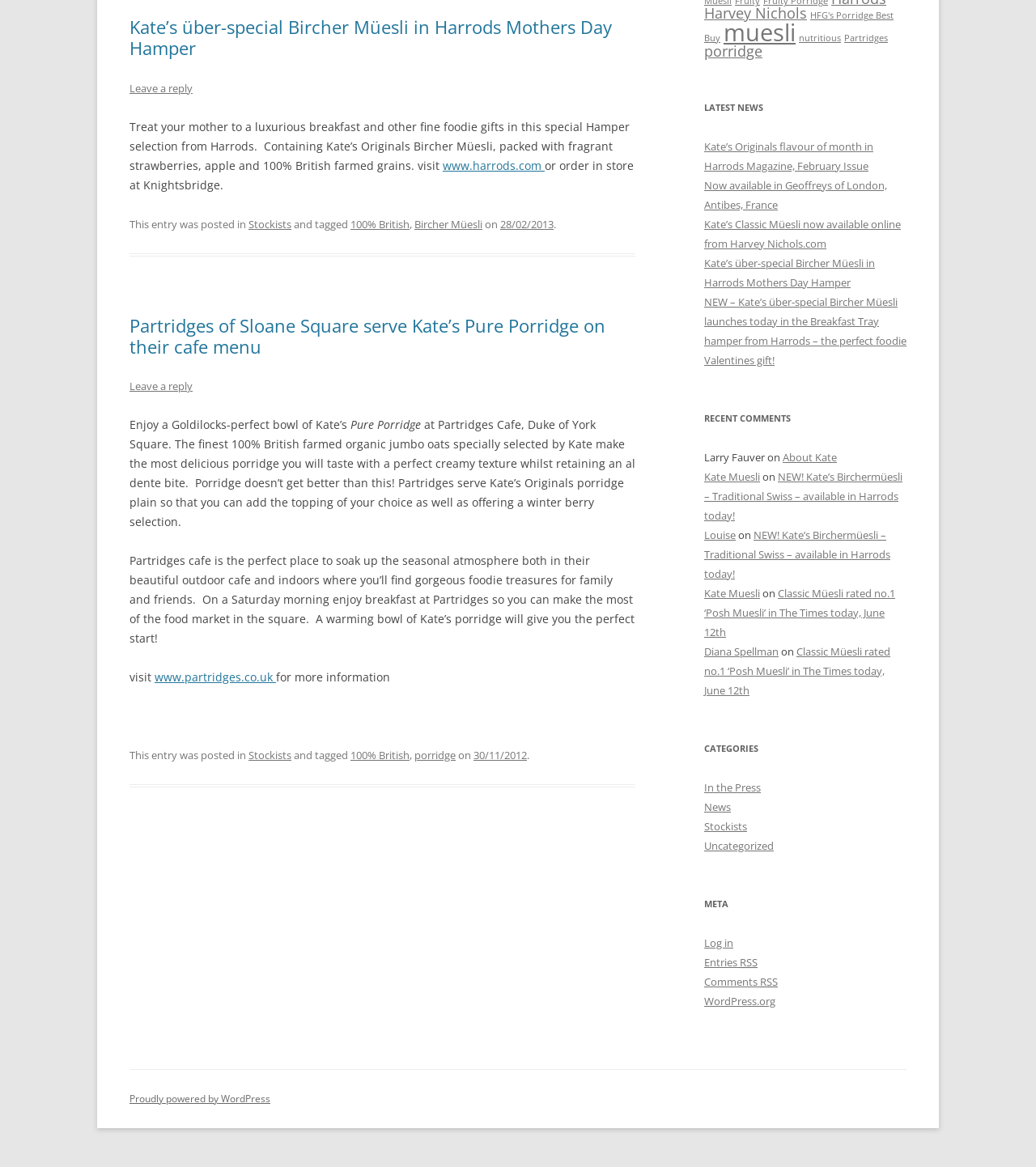Bounding box coordinates are given in the format (top-left x, top-left y, bottom-right x, bottom-right y). All values should be floating point numbers between 0 and 1. Provide the bounding box coordinate for the UI element described as: Comments RSS

[0.68, 0.835, 0.751, 0.847]